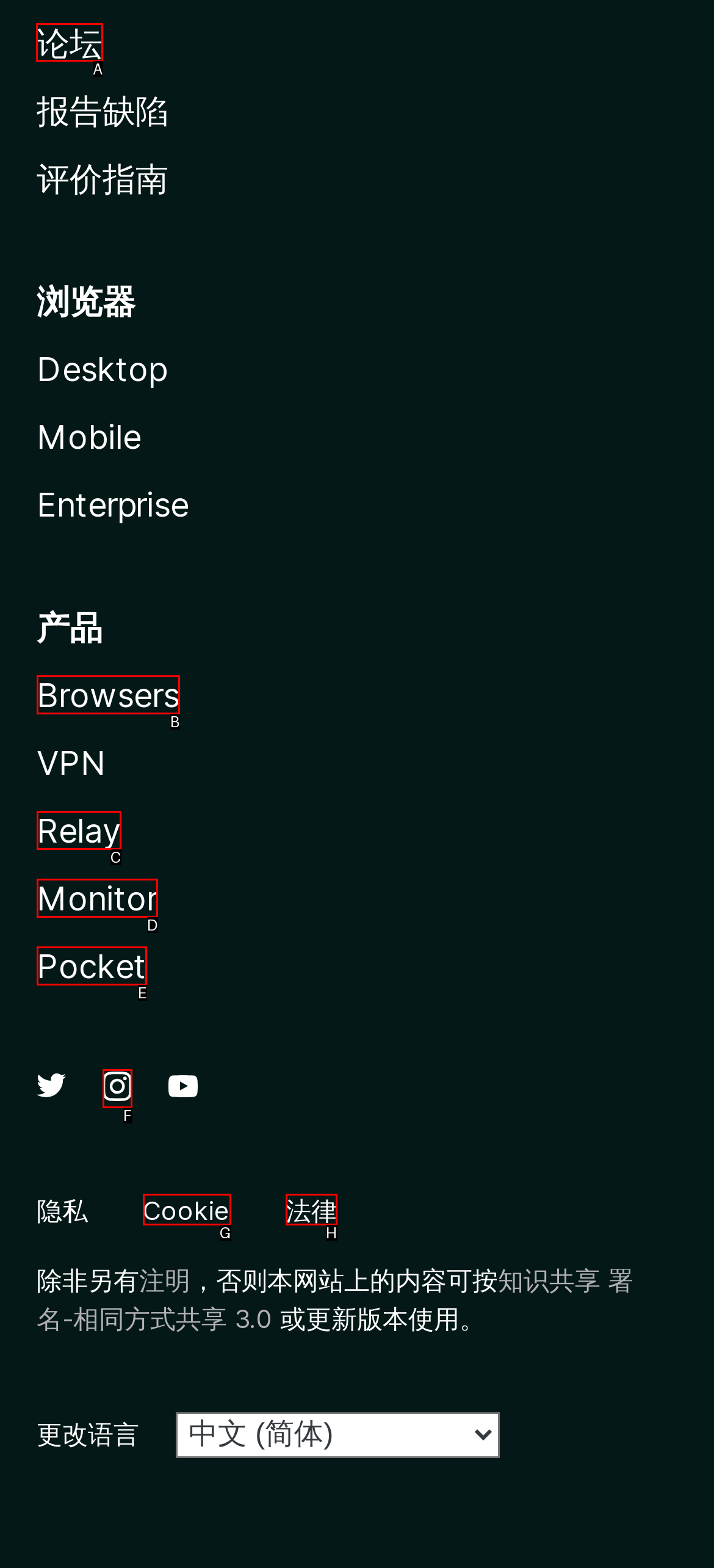Given the instruction: Browse the forum, which HTML element should you click on?
Answer with the letter that corresponds to the correct option from the choices available.

A